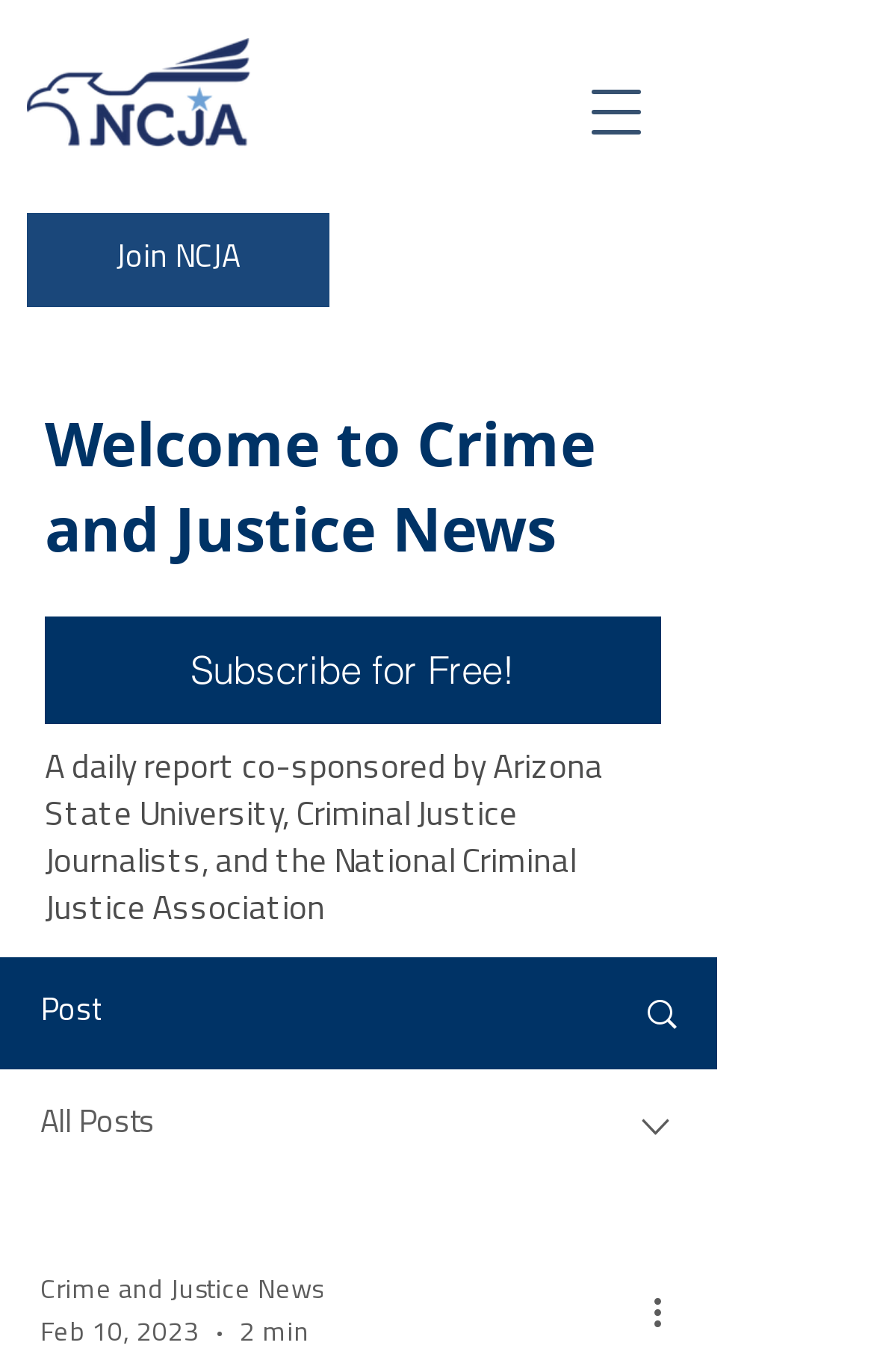What is the category of the latest post?
Answer the question with detailed information derived from the image.

I found a StaticText element with the description 'Post' which is likely to be the category of the latest post. This element is located near the top of the page, suggesting that it is related to the main content of the page.